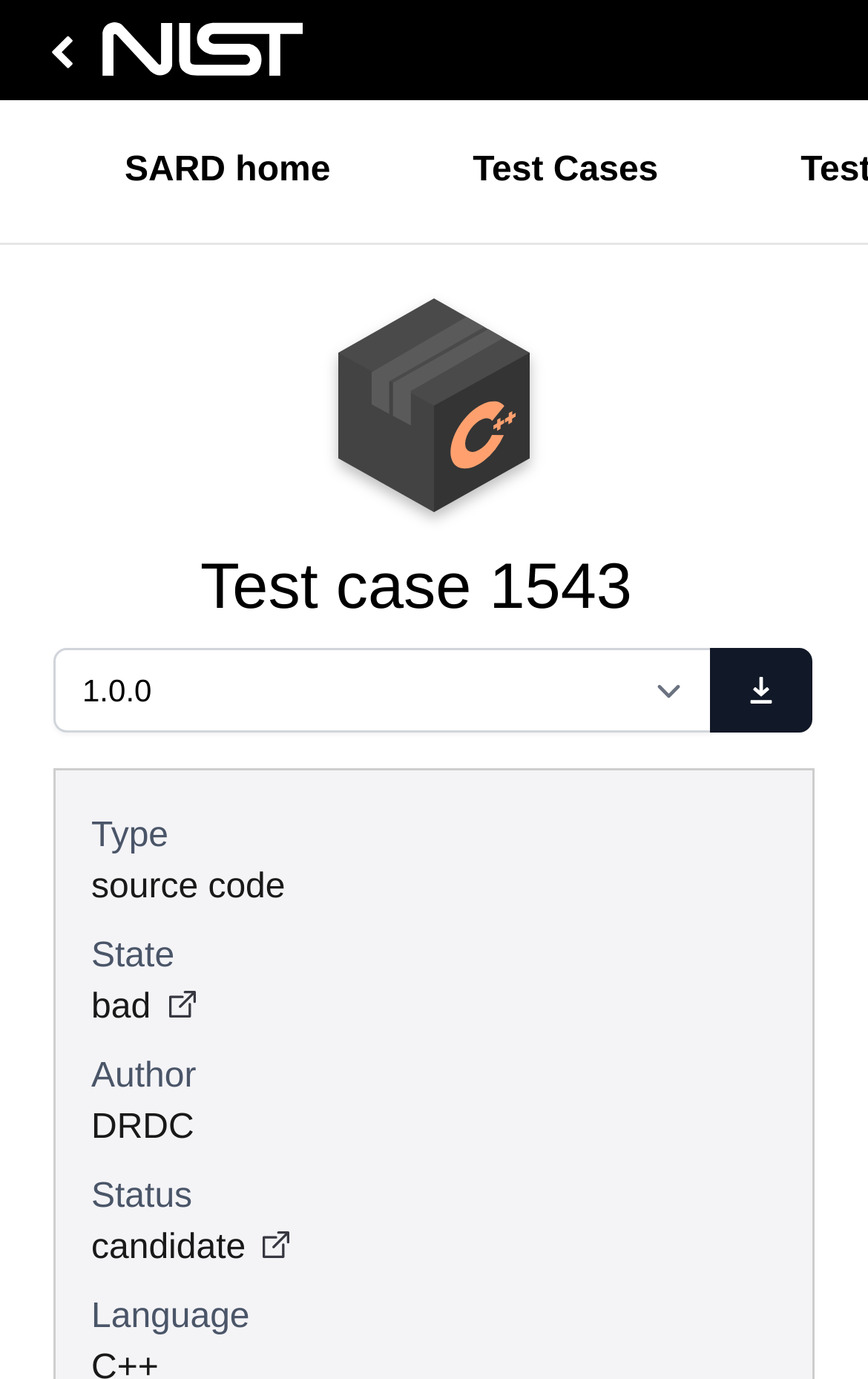Find the bounding box coordinates for the HTML element described as: "CryptoPilot". The coordinates should consist of four float values between 0 and 1, i.e., [left, top, right, bottom].

None